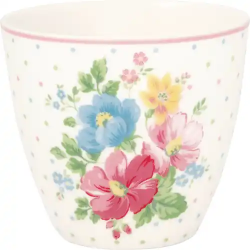Please answer the following question using a single word or phrase: Is the cup suitable for oven use?

No